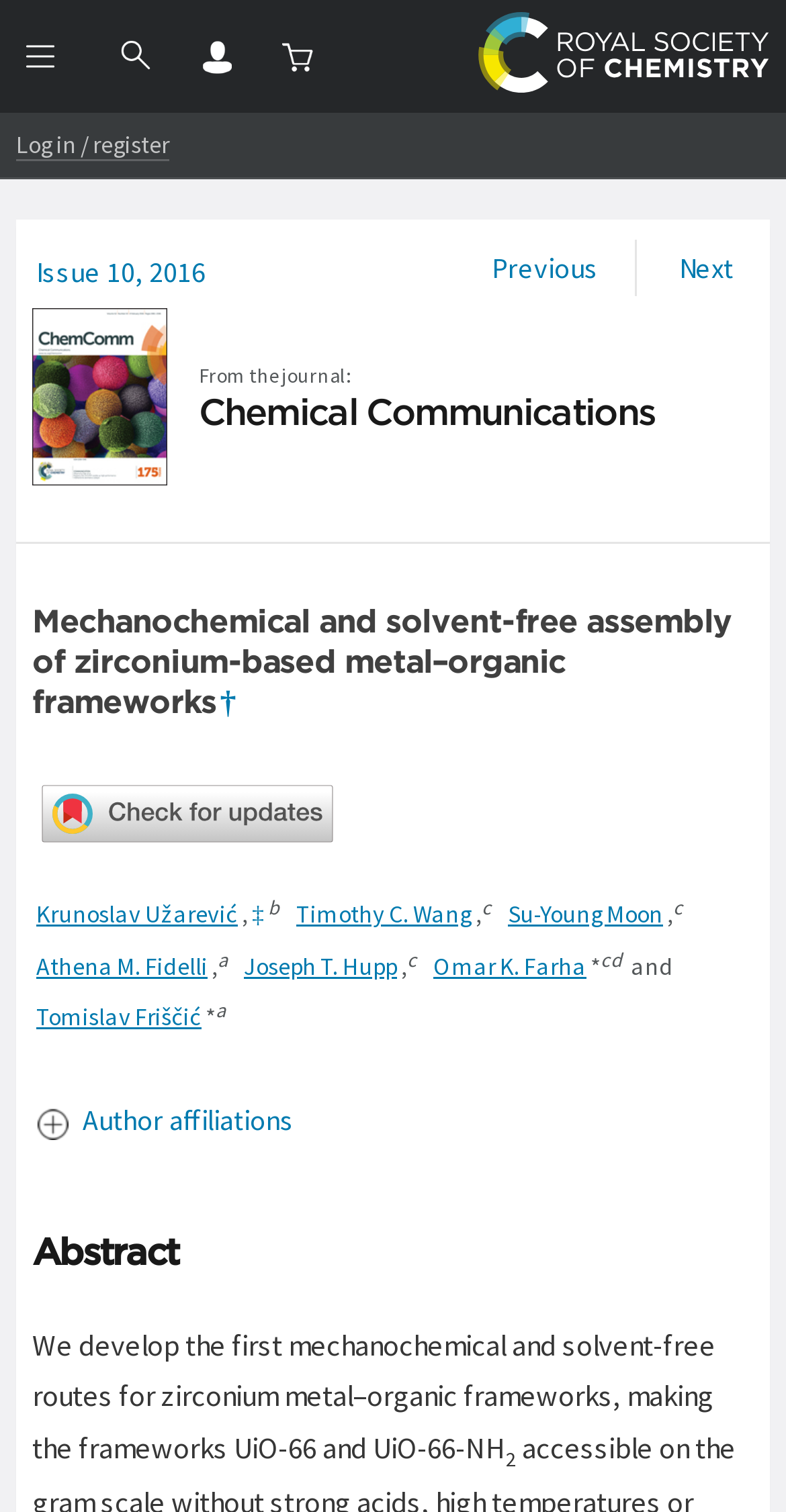Specify the bounding box coordinates (top-left x, top-left y, bottom-right x, bottom-right y) of the UI element in the screenshot that matches this description: parent_node: Payoneer Logo

None